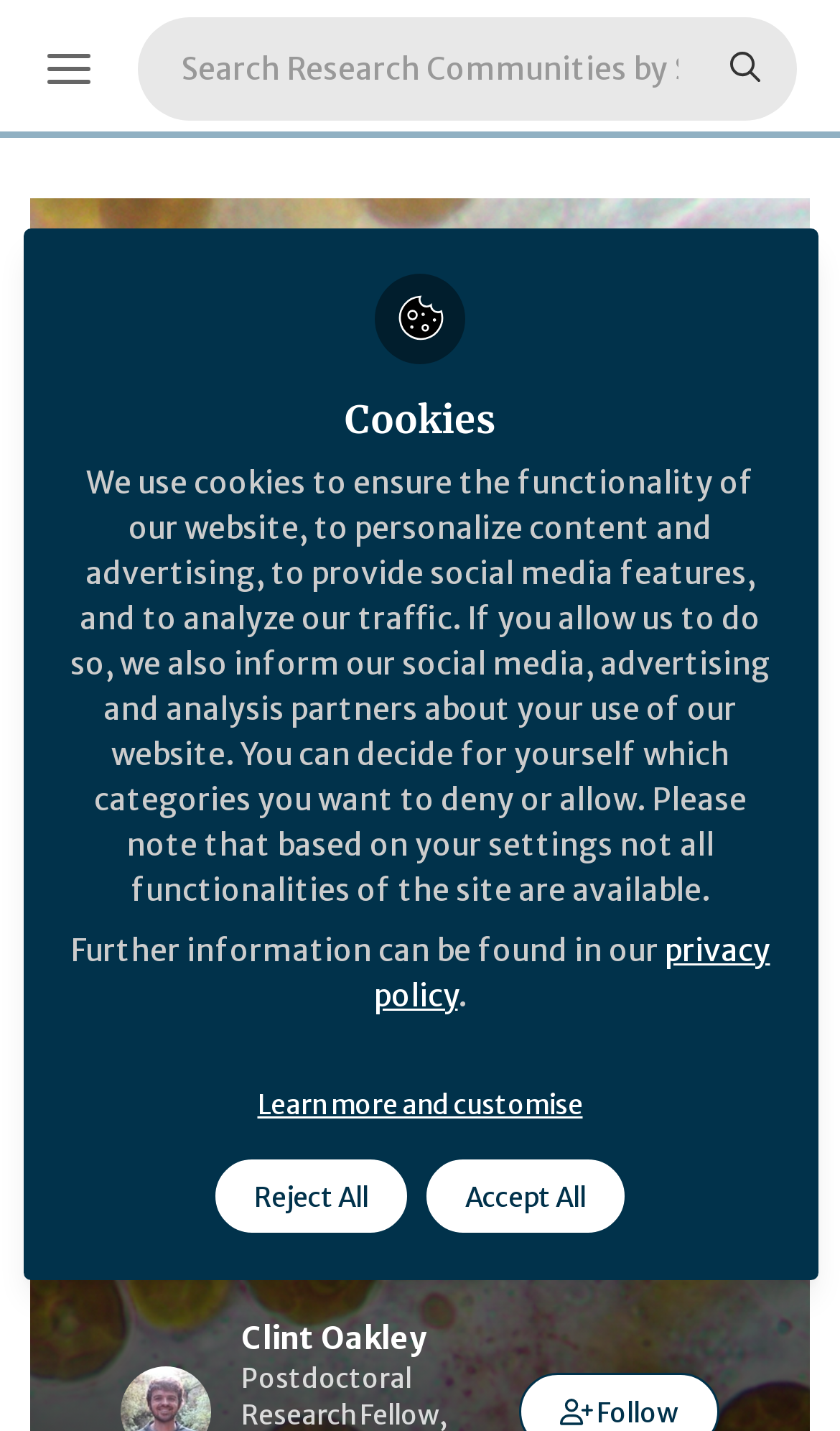Based on what you see in the screenshot, provide a thorough answer to this question: When was the research published?

The static text 'May 31, 2019' is present in the webpage, which suggests that the research was published on this date.